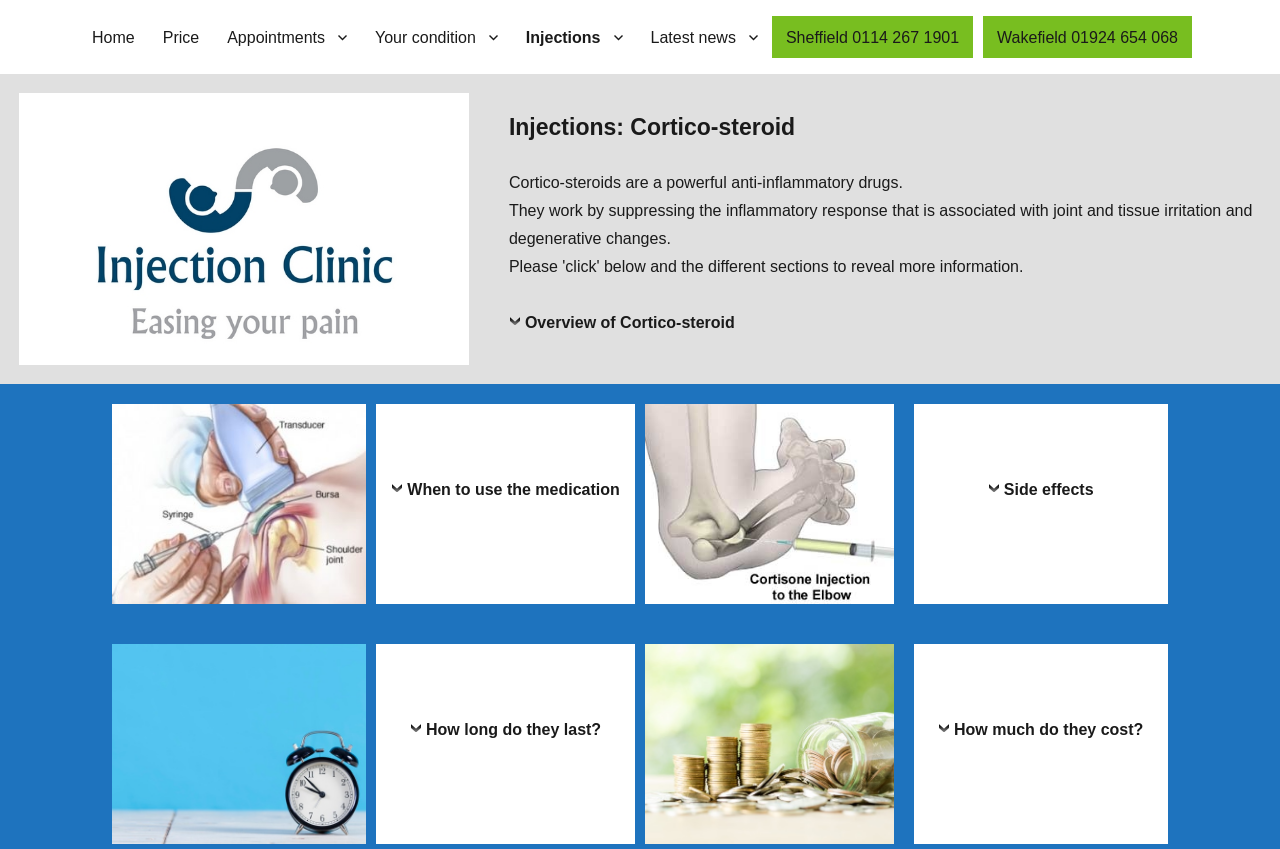Locate the bounding box coordinates of the clickable element to fulfill the following instruction: "Call the Sheffield clinic". Provide the coordinates as four float numbers between 0 and 1 in the format [left, top, right, bottom].

[0.614, 0.034, 0.749, 0.054]